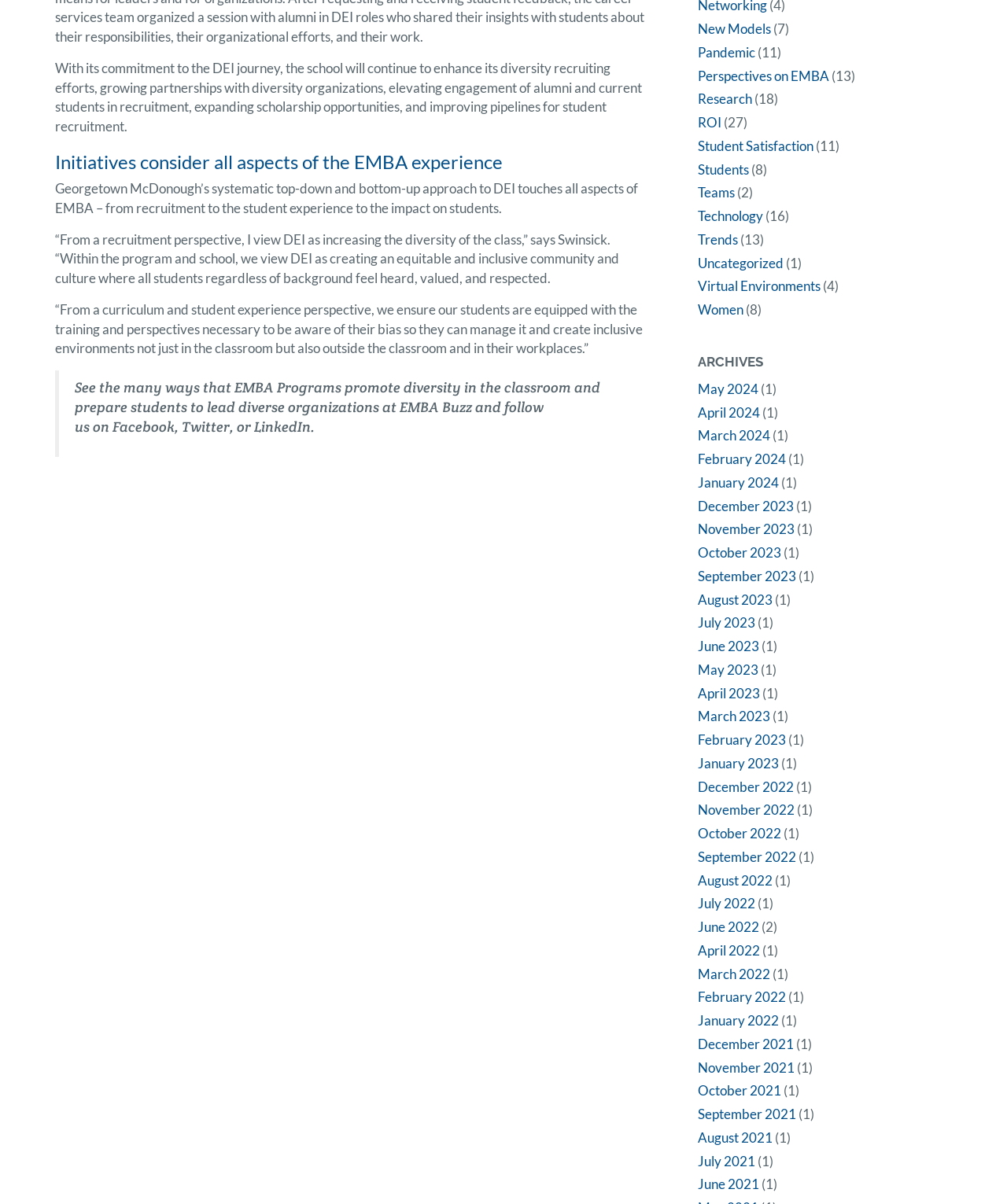What is the commitment of the school?
Please respond to the question with a detailed and informative answer.

The school is committed to the DEI (Diversity, Equity, and Inclusion) journey, which is mentioned in the first static text element on the webpage. This commitment is further explained in the subsequent text elements, highlighting the school's efforts to enhance diversity recruiting, create an inclusive community, and promote diversity in the classroom.